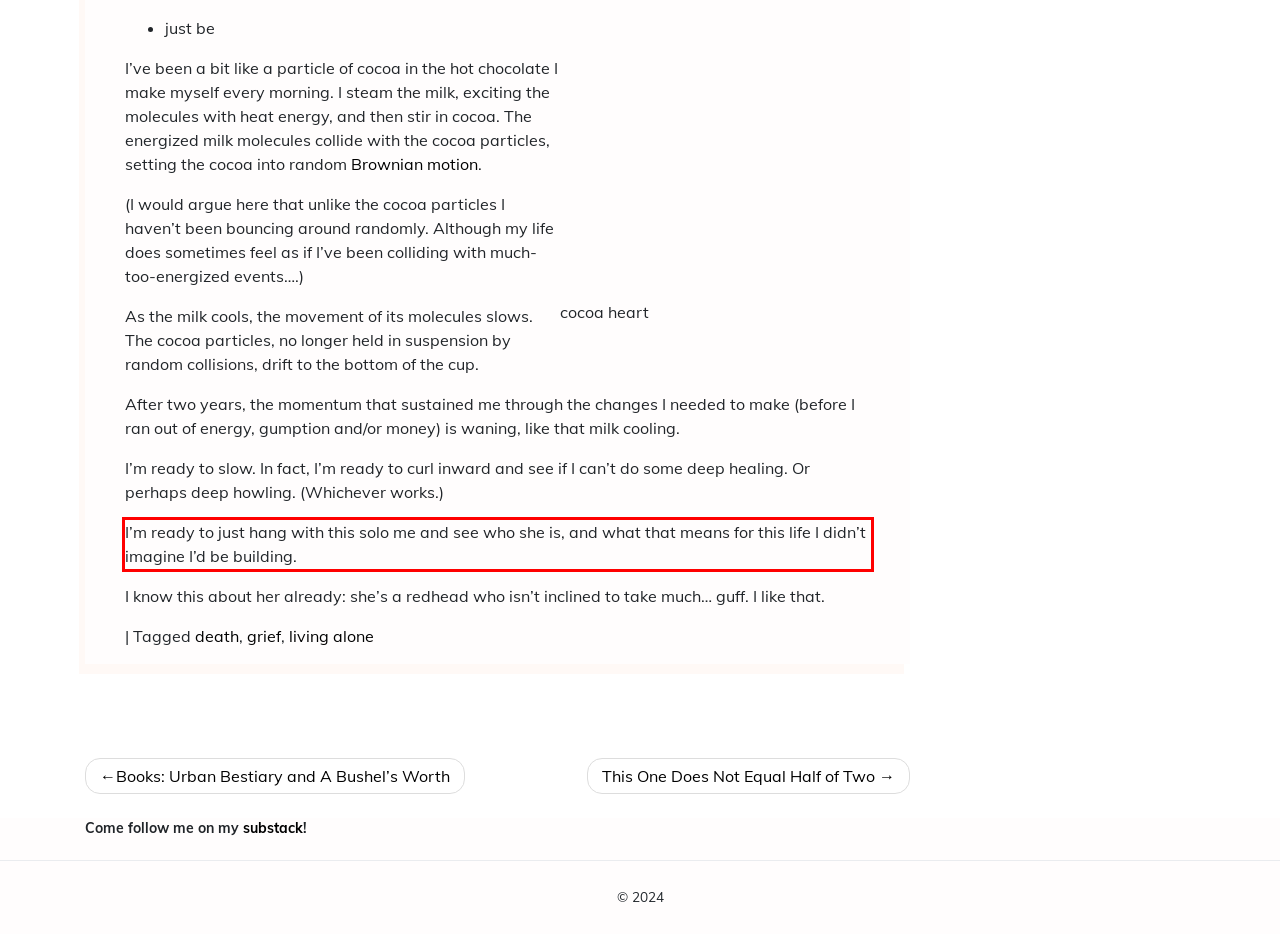Look at the provided screenshot of the webpage and perform OCR on the text within the red bounding box.

I’m ready to just hang with this solo me and see who she is, and what that means for this life I didn’t imagine I’d be building.